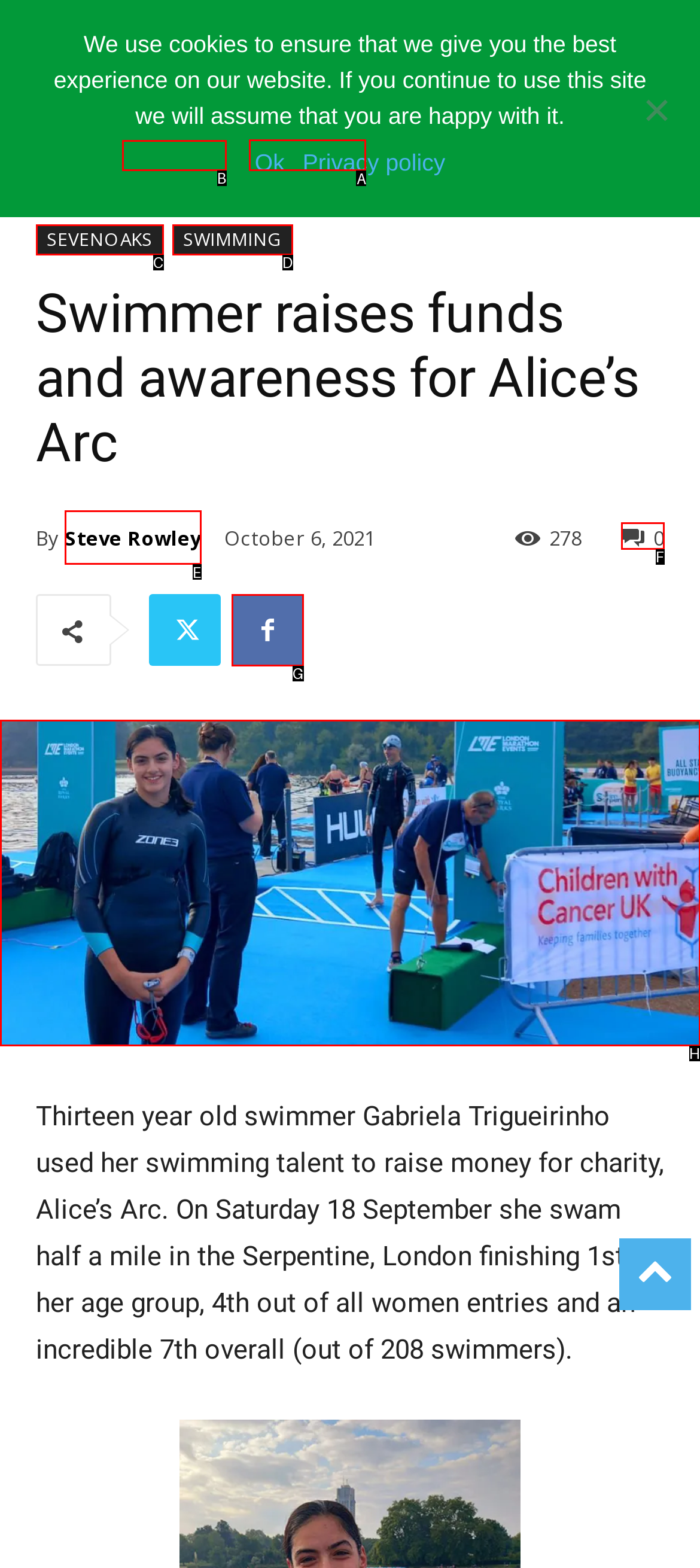Which UI element should you click on to achieve the following task: Click the SEVENOAKS link? Provide the letter of the correct option.

A